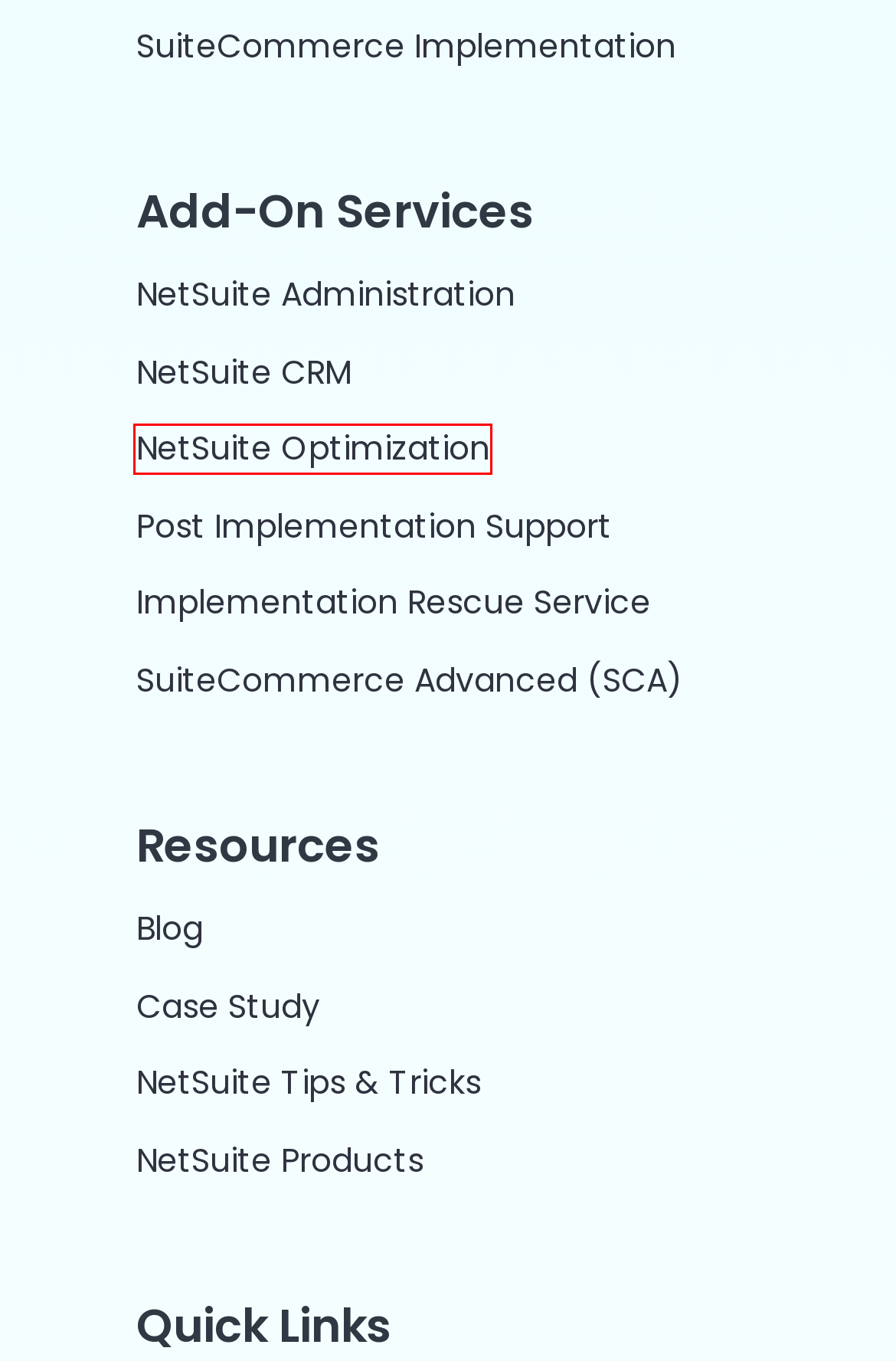You have a screenshot of a webpage with a red bounding box around an element. Identify the webpage description that best fits the new page that appears after clicking the selected element in the red bounding box. Here are the candidates:
A. NetSuite Products - Jobin & Jismi
B. NetSuite Optimization - Jobin & Jismi
C. SuiteCommerce Implementation - Jobin & Jismi
D. NetSuite Implementation Rescue & Recovery Services
E. SuiteCommerce Advanced (SCA) Implementation - Jobin & Jismi
F. NetSuite Tips and Tricks -Jobin & Jismi
G. NetSuite Applications Suite - NetSuite Account Administration
H. NetSuite Case Studies - Jobin & Jismi

B